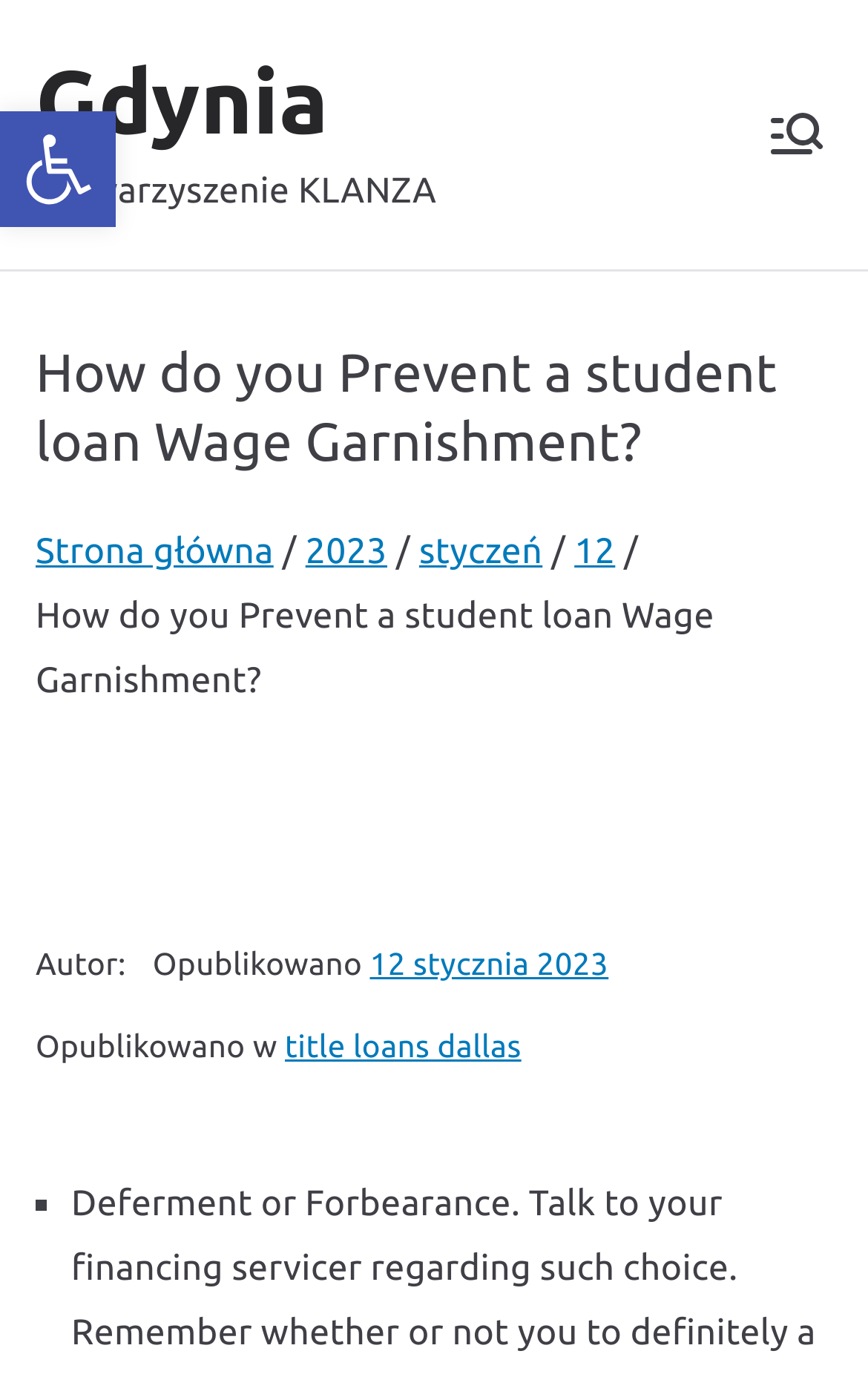Could you please study the image and provide a detailed answer to the question:
What is the date of the article?

I found the answer by looking at the link element '12 stycznia 2023' which is located below the author information and above the category information.